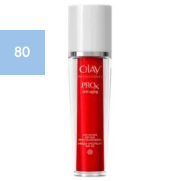What are the two main colors of the Olay Pro-X Age Repair Lotion bottle?
Provide a short answer using one word or a brief phrase based on the image.

Red and white